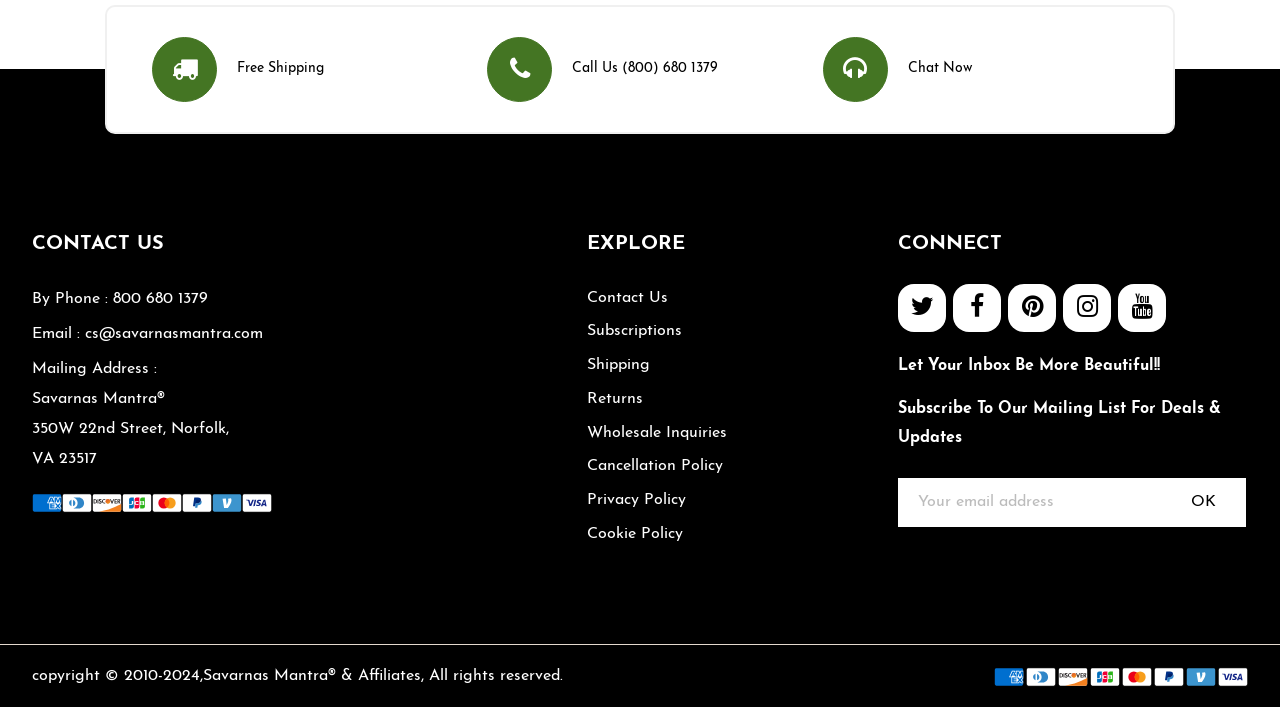Extract the bounding box coordinates of the UI element described by: "Twitter". The coordinates should include four float numbers ranging from 0 to 1, e.g., [left, top, right, bottom].

[0.702, 0.401, 0.739, 0.469]